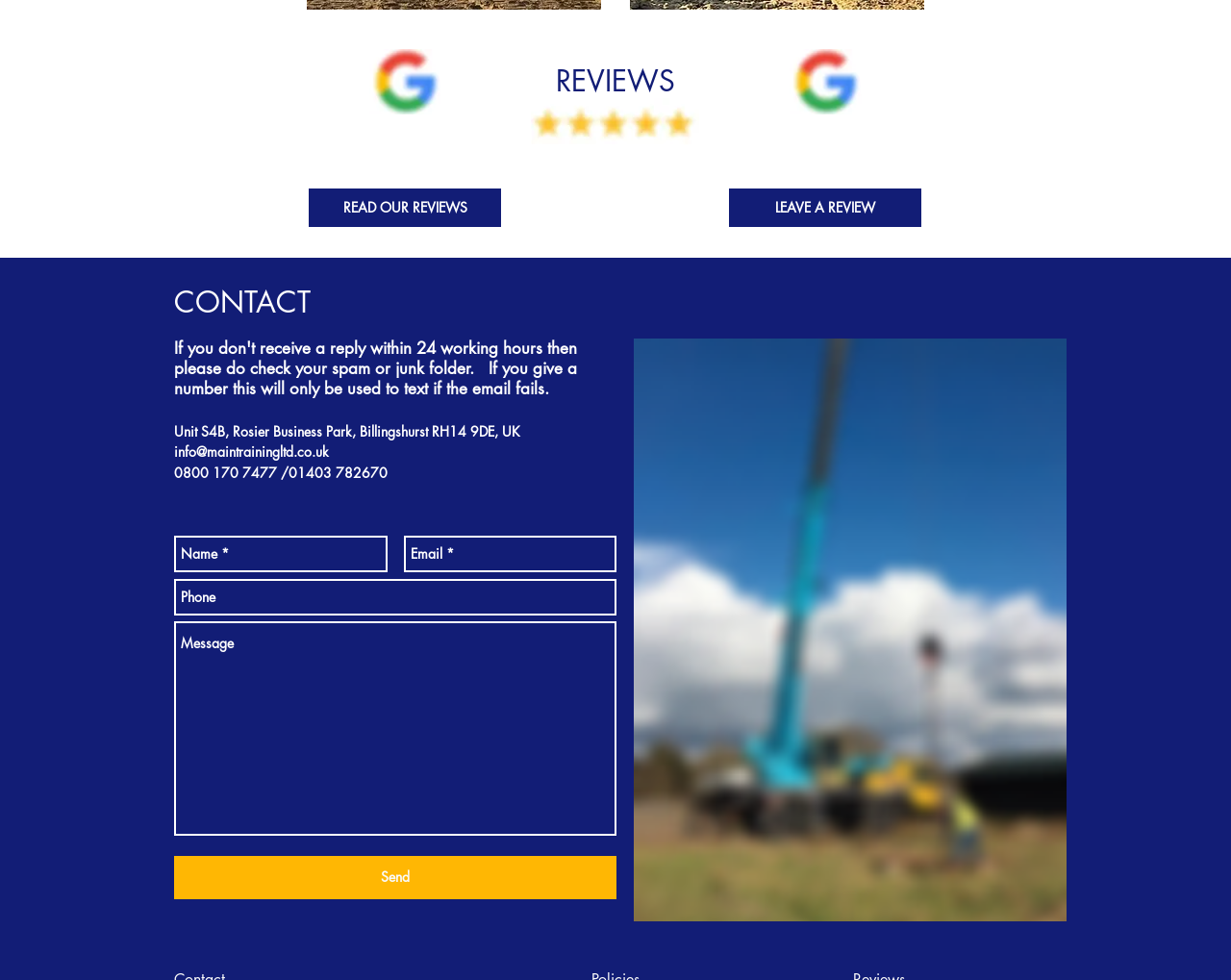Given the element description placeholder="Message", identify the bounding box coordinates for the UI element on the webpage screenshot. The format should be (top-left x, top-left y, bottom-right x, bottom-right y), with values between 0 and 1.

[0.141, 0.634, 0.501, 0.853]